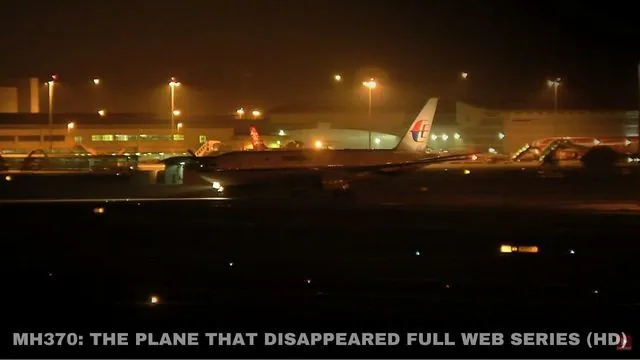Elaborate on the various elements present in the image.

The image depicts an airplane on a runway at night, illuminated by the warm lights of the airport. This aircraft, associated with Malaysian Airlines, symbolizes the tragic history of Flight MH370, which mysteriously vanished during a routine journey from Kuala Lumpur to Beijing in 2014, carrying 239 passengers and crew members. The title at the bottom, "MH370: THE PLANE THAT DISAPPEARED FULL WEB SERIES (HD)," indicates that this image is related to a web series that explores the events surrounding the disappearance. The backdrop shows other aircraft, enhancing the airport setting, while the darkened sky creates a somber atmosphere that reflects the weight of the story being told.